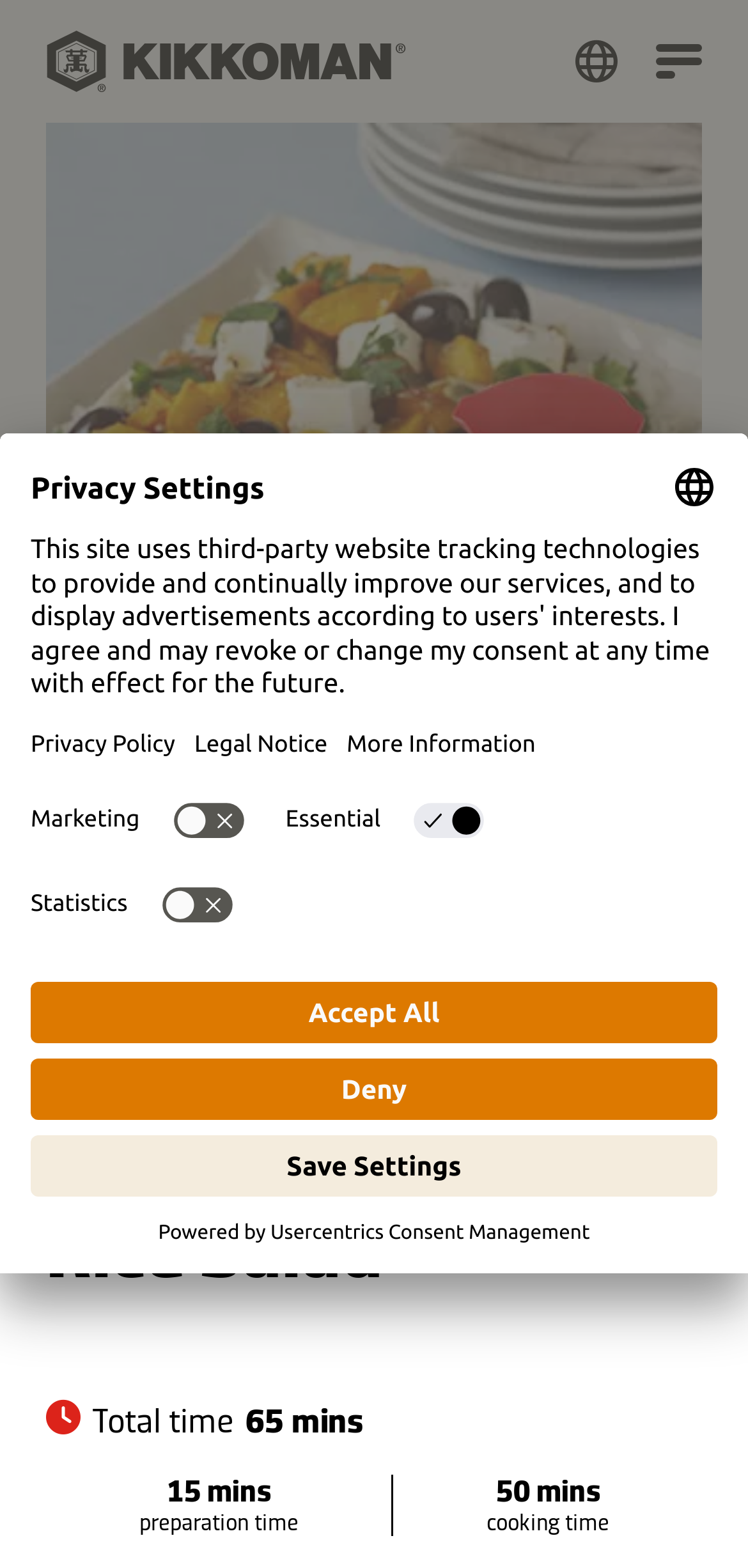Provide an in-depth caption for the elements present on the webpage.

This webpage is about a recipe for Roasted Butternut Squash and Feta Rice Salad. At the top left, there is a logo of Kikkoman, which is a link to the Kikkoman website. Next to it, there is a link to the United Kingdom. On the top right, there is a menu container with a button that has a popup menu.

Below the menu container, there is a heading that displays the title of the recipe. Underneath the heading, there are three links to different categories: main courses, vegetables, and others.

The recipe details are presented in a clear and organized manner. There are several static text elements that display information such as total time, preparation time, and cooking time. The times are displayed in minutes.

In the middle of the page, there is a prominent button that says "Start Cookmode". This button is likely the main call-to-action for users who want to start cooking the recipe.

On the bottom left, there is a button that says "Open Privacy Settings". When clicked, it opens a modal dialog box that displays privacy settings. The dialog box has a heading that says "Privacy Settings" and several options for users to select their preferences. There are buttons to open the privacy policy and legal notice, as well as options to select language and more information.

The privacy settings dialog box also has several switches that allow users to toggle their preferences for marketing, essential, and statistics. There are buttons to save settings, deny, and accept all at the bottom of the dialog box.

At the very bottom of the page, there is a static text that says "Powered by" followed by a link to Usercentrics Consent Management.